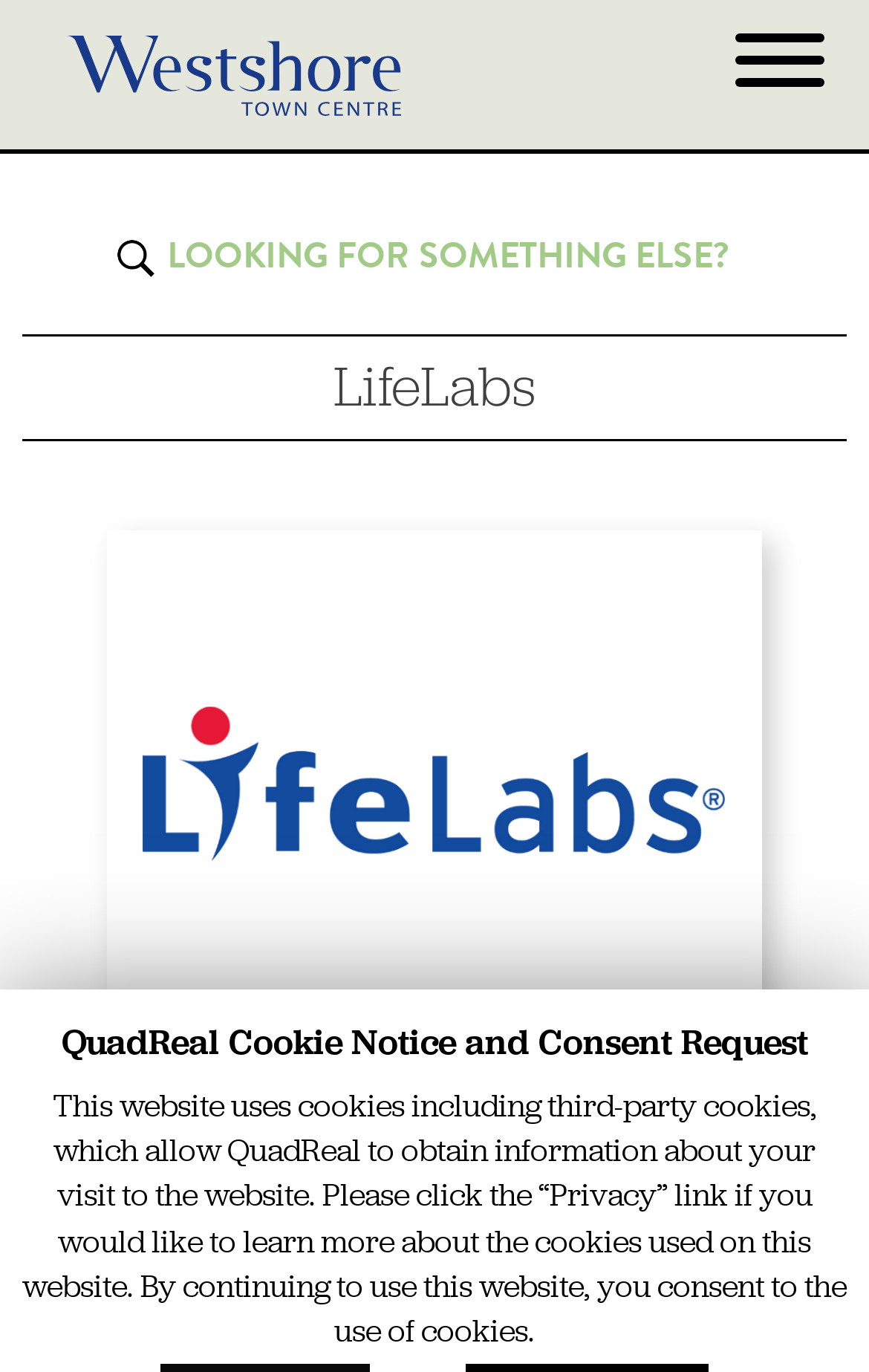Provide a brief response in the form of a single word or phrase:
What is the company that uses cookies on this website?

QuadReal